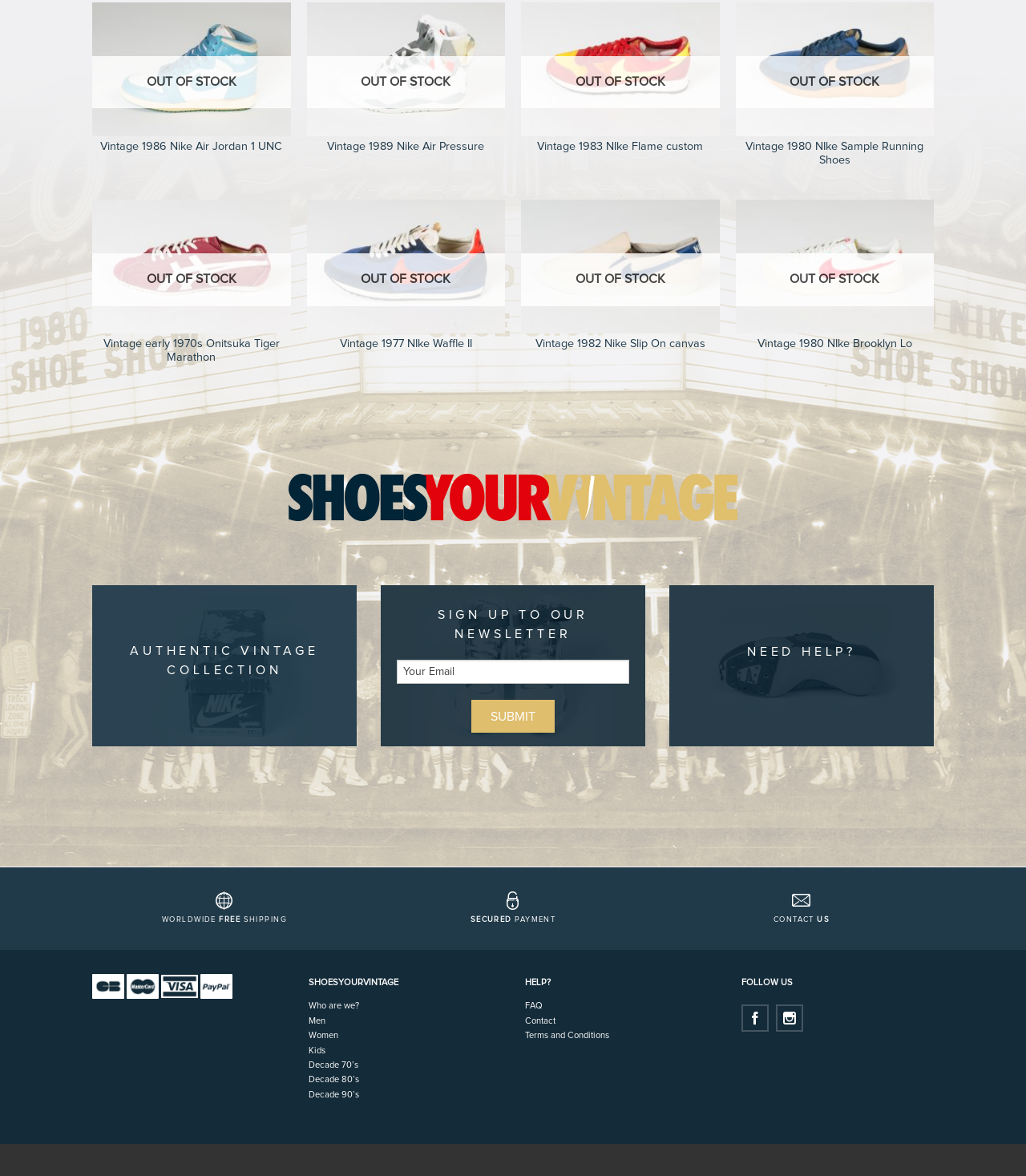How many 'OUT OF STOCK' links are there?
Analyze the image and provide a thorough answer to the question.

There are eight 'OUT OF STOCK' links on the webpage, each corresponding to a different shoe model.